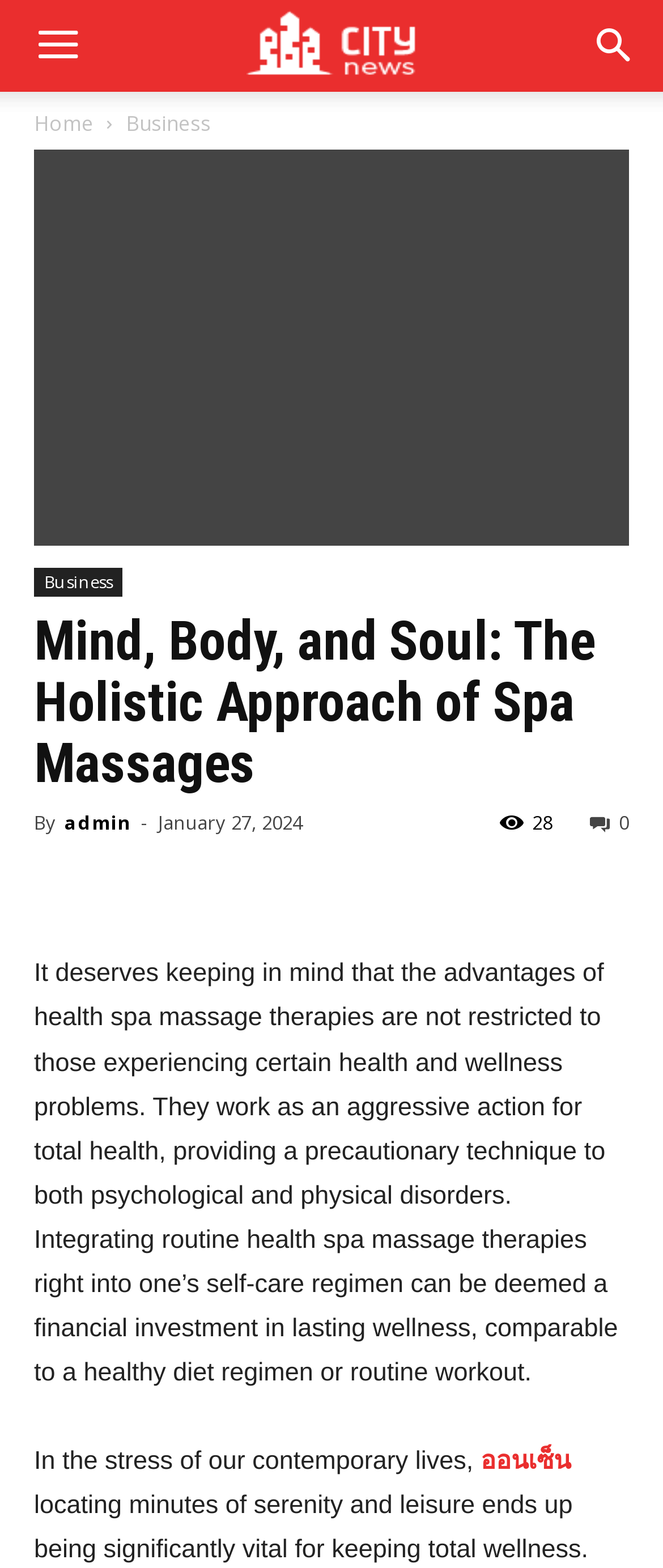How many social media links are there?
Using the visual information, answer the question in a single word or phrase.

4